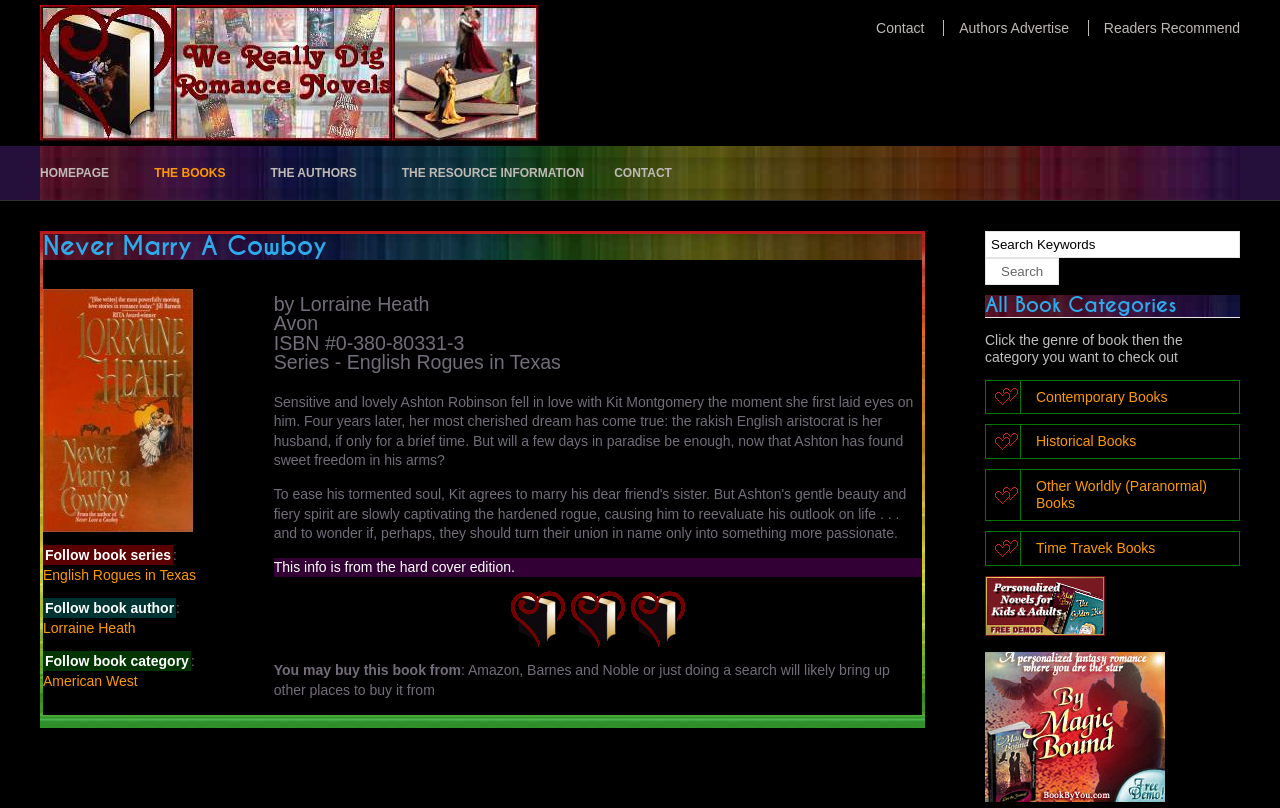Specify the bounding box coordinates for the region that must be clicked to perform the given instruction: "View 'Historical Books'".

[0.77, 0.525, 0.969, 0.568]